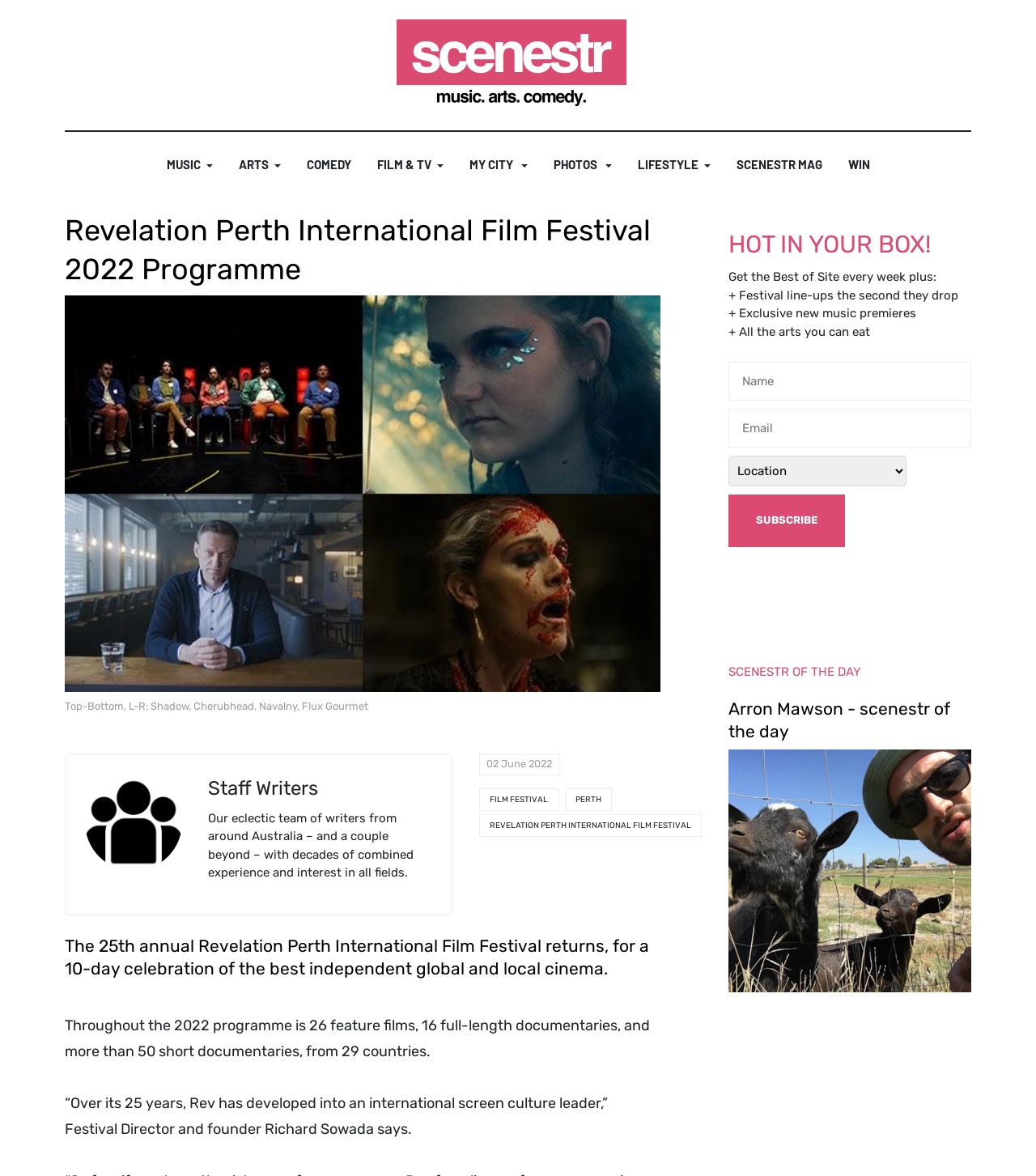Please analyze the image and provide a thorough answer to the question:
How many countries are represented in the festival?

I found this answer by reading the text 'Throughout the 2022 programme is 26 feature films, 16 full-length documentaries, and more than 50 short documentaries, from 29 countries.' which is located below the heading 'The 25th annual Revelation Perth International Film Festival returns, for a 10-day celebration of the best independent global and local cinema.'